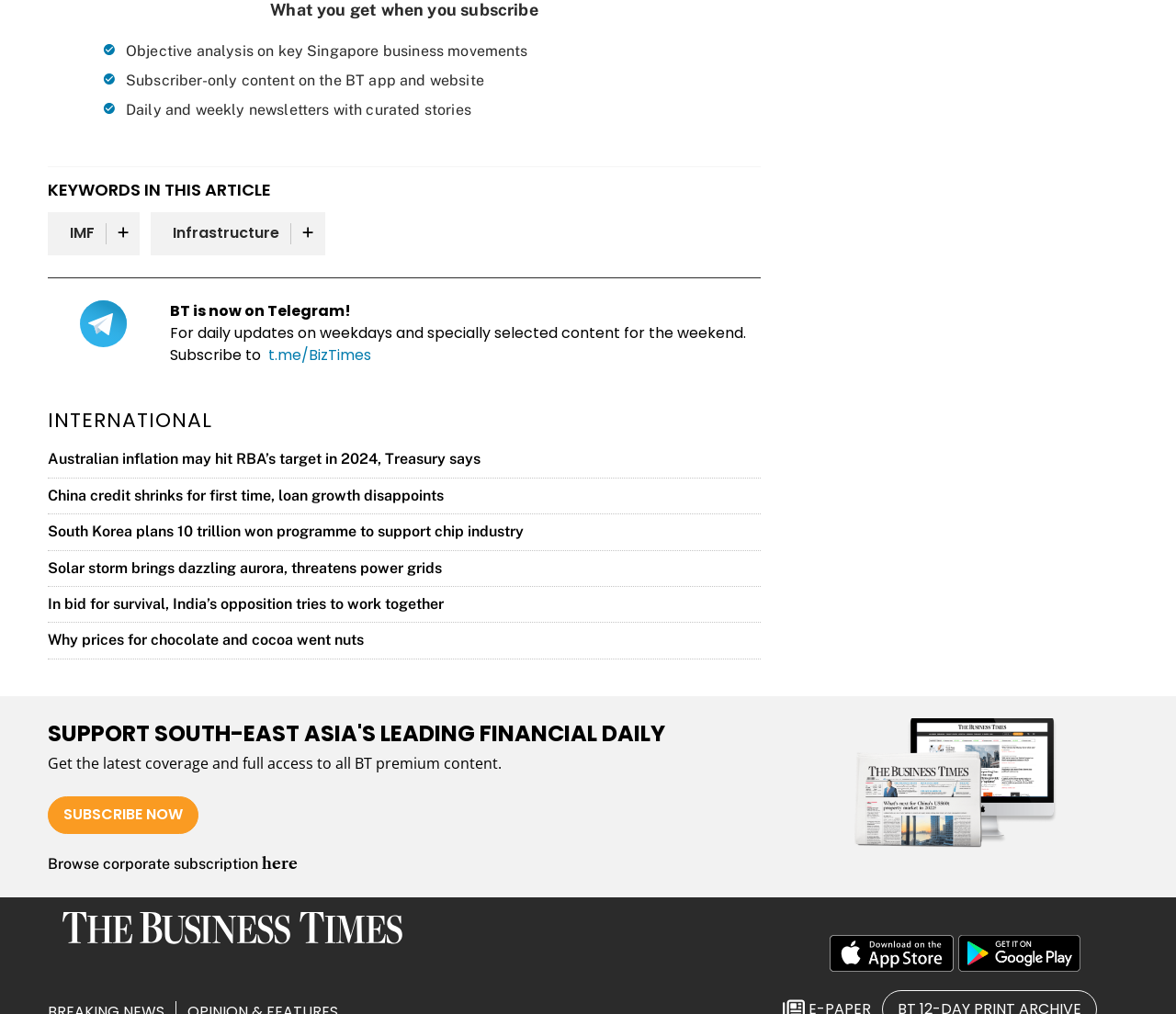What is the name of the financial daily?
Examine the screenshot and reply with a single word or phrase.

The Business Times